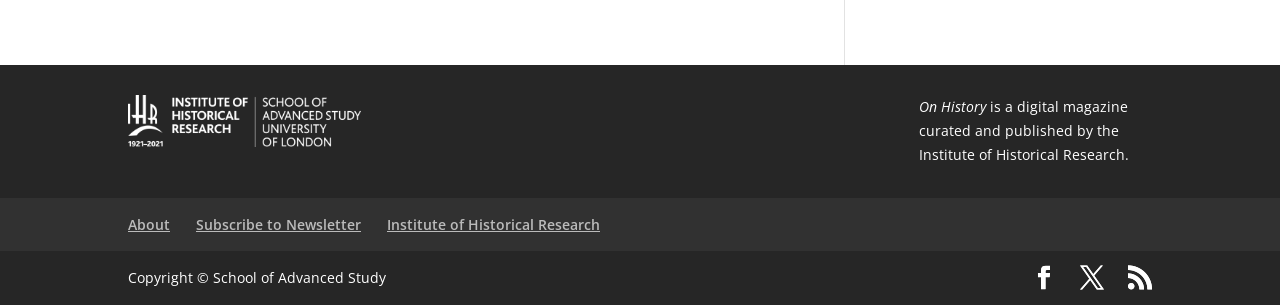Based on the image, provide a detailed response to the question:
What is the special year mentioned?

The special year mentioned is the Centenary year, which is mentioned in the link element with the text 'IHR’s Centenary year' at coordinates [0.1, 0.433, 0.282, 0.495].